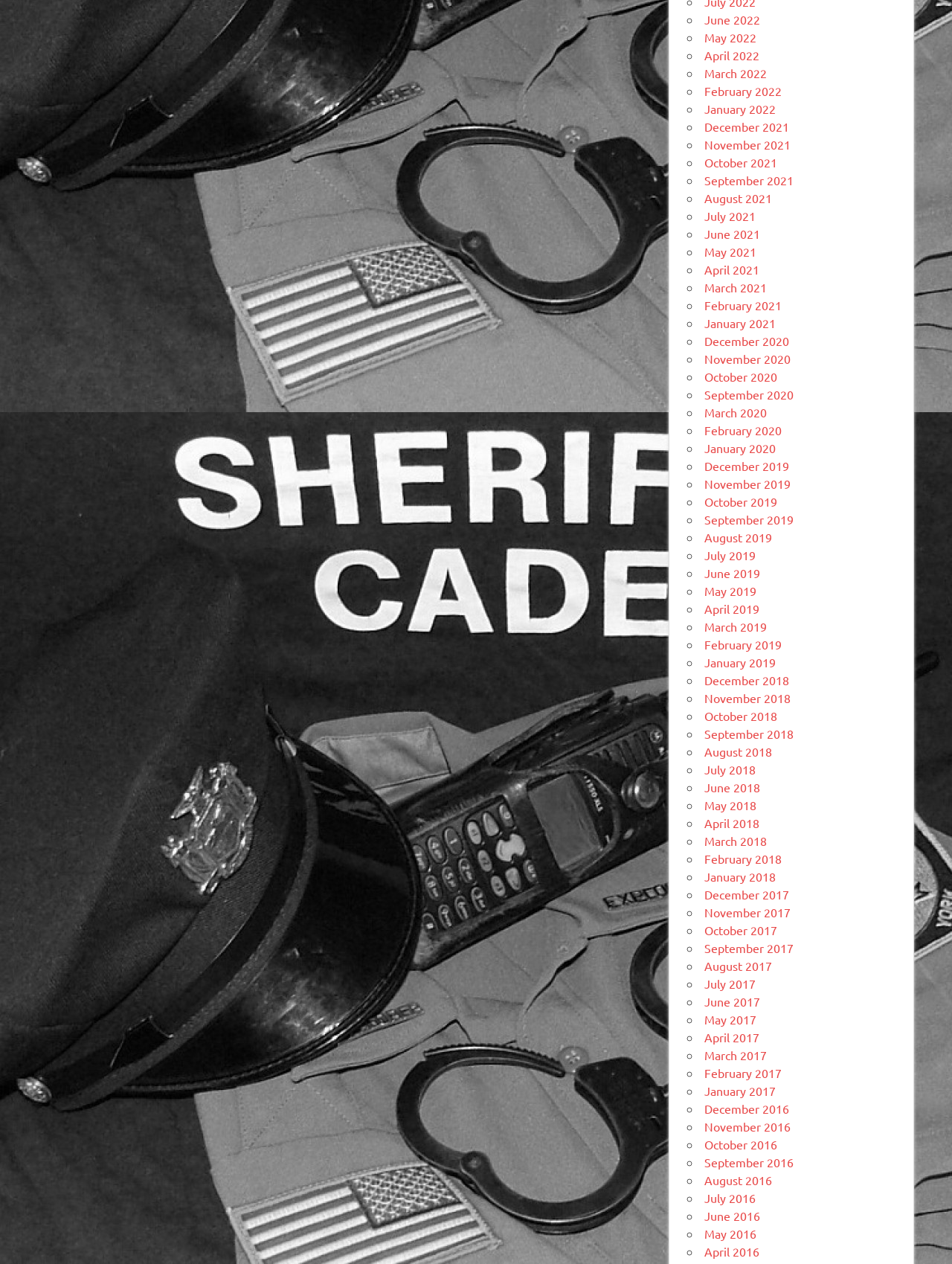Identify the bounding box coordinates for the element that needs to be clicked to fulfill this instruction: "Select February 2020". Provide the coordinates in the format of four float numbers between 0 and 1: [left, top, right, bottom].

[0.74, 0.334, 0.821, 0.346]